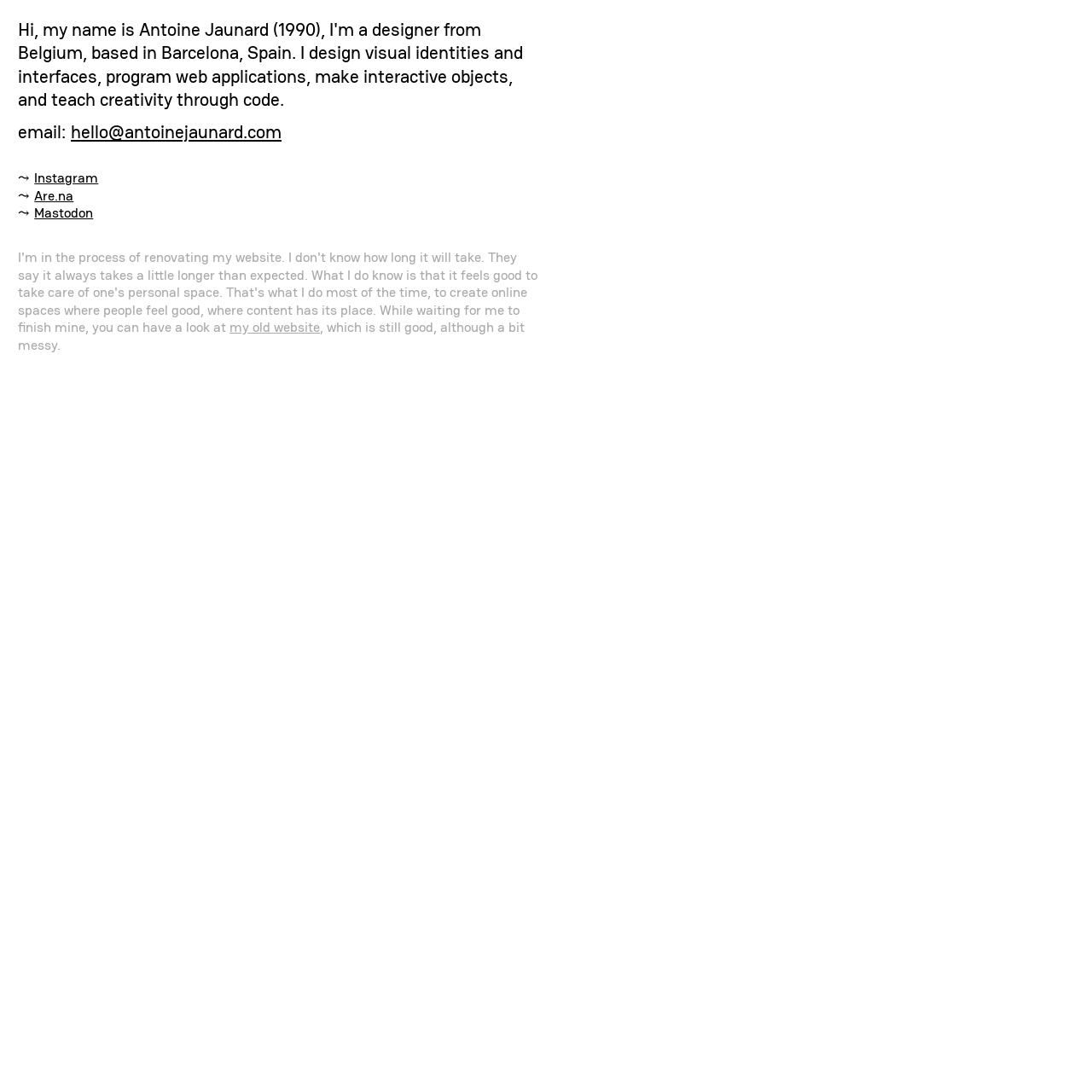Write a detailed summary of the webpage.

The webpage is a personal portfolio of Antoine Jaunard, a designer from Brussels, Belgium, based in Barcelona, Spain. At the top, there is a brief introduction to Antoine's profession, mentioning his expertise in designing visual identities and interfaces, programming web applications, creating interactive objects, and teaching creativity through code.

Below the introduction, there is a section with contact information, featuring the label "email:" followed by a link to Antoine's email address, "hello@antoinejaunard.com". This section is positioned near the top-left corner of the page.

To the right of the contact information, there are three social media links: "Instagram", "Are.na", and "Mastodon", arranged vertically in a column. These links are situated near the top-center of the page.

Further down, there is a link to "my old website", accompanied by a brief description stating that it is "still good, although a bit messy." This section is positioned near the middle of the page, slightly to the right of center.